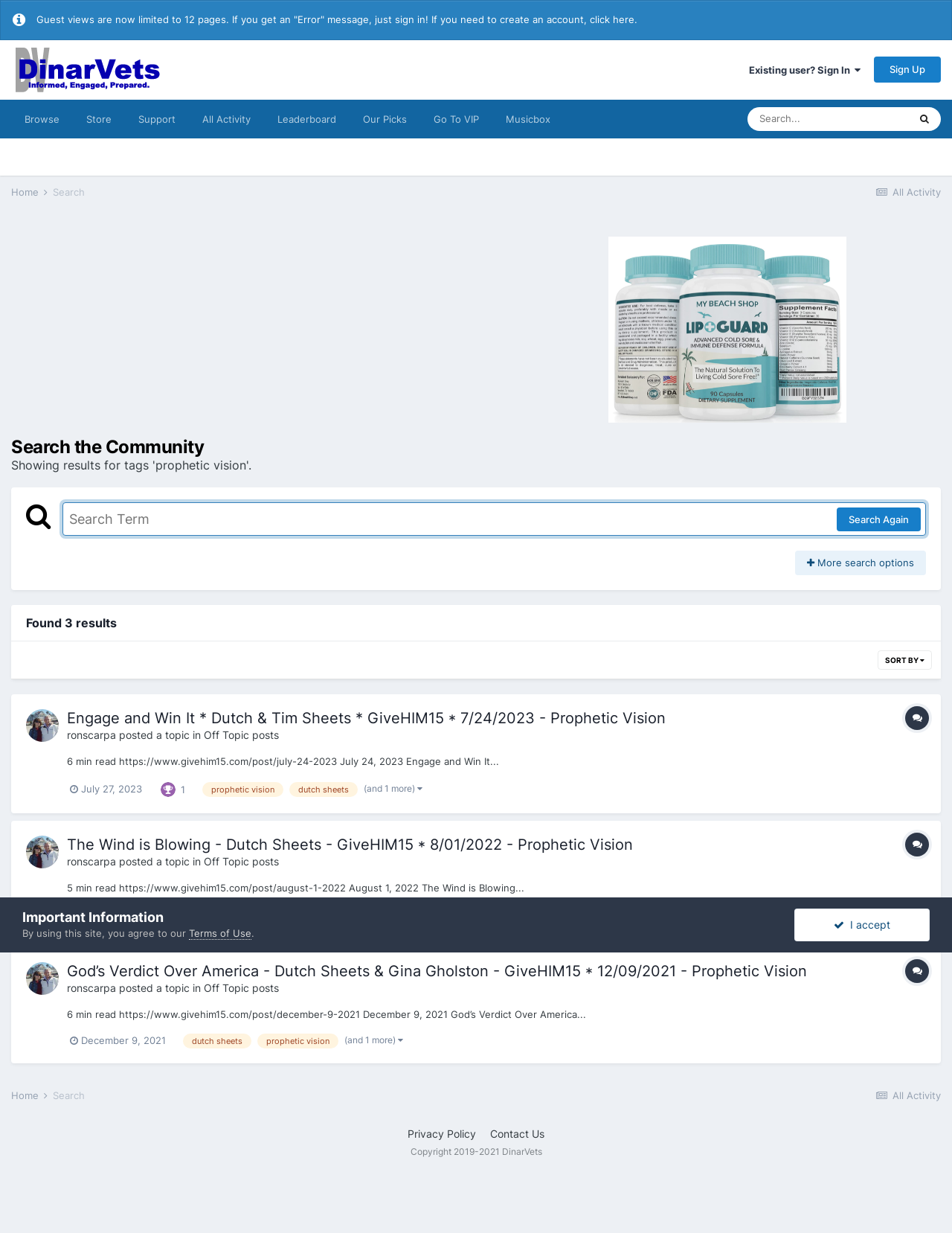Please pinpoint the bounding box coordinates for the region I should click to adhere to this instruction: "Filter the search results".

[0.922, 0.527, 0.979, 0.543]